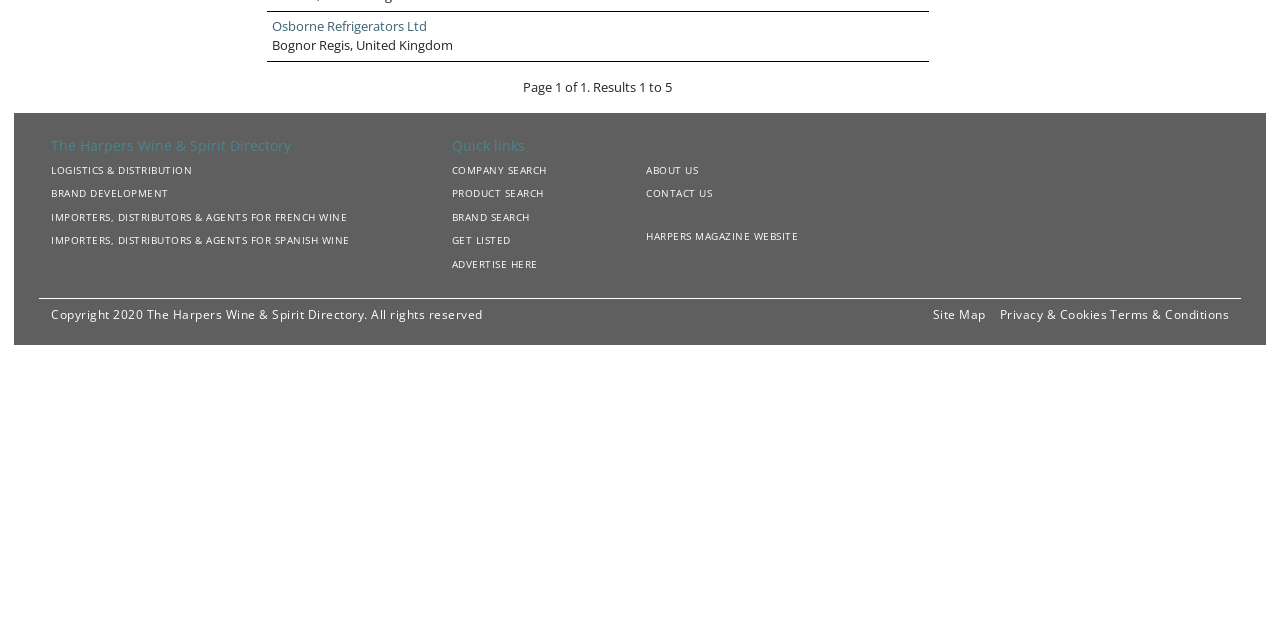Provide the bounding box coordinates of the HTML element described as: "CONTACT US". The bounding box coordinates should be four float numbers between 0 and 1, i.e., [left, top, right, bottom].

[0.505, 0.291, 0.567, 0.313]